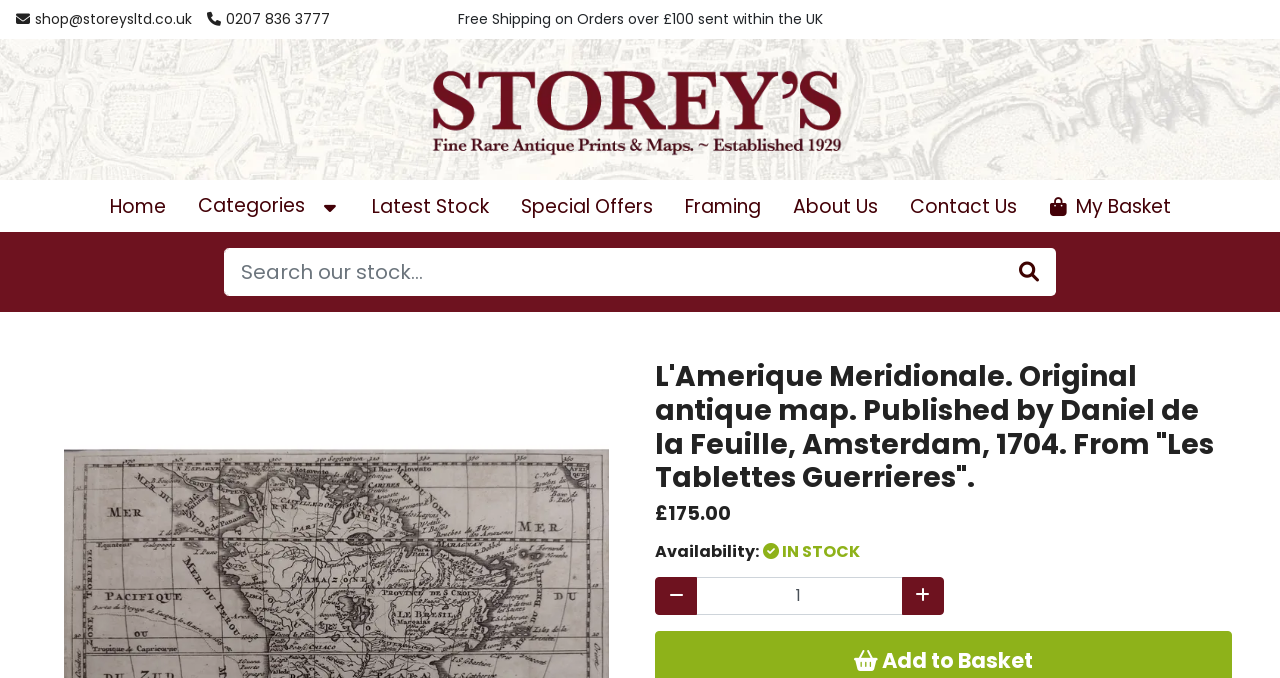Please specify the bounding box coordinates of the element that should be clicked to execute the given instruction: 'View product image'. Ensure the coordinates are four float numbers between 0 and 1, expressed as [left, top, right, bottom].

[0.05, 0.939, 0.476, 0.972]